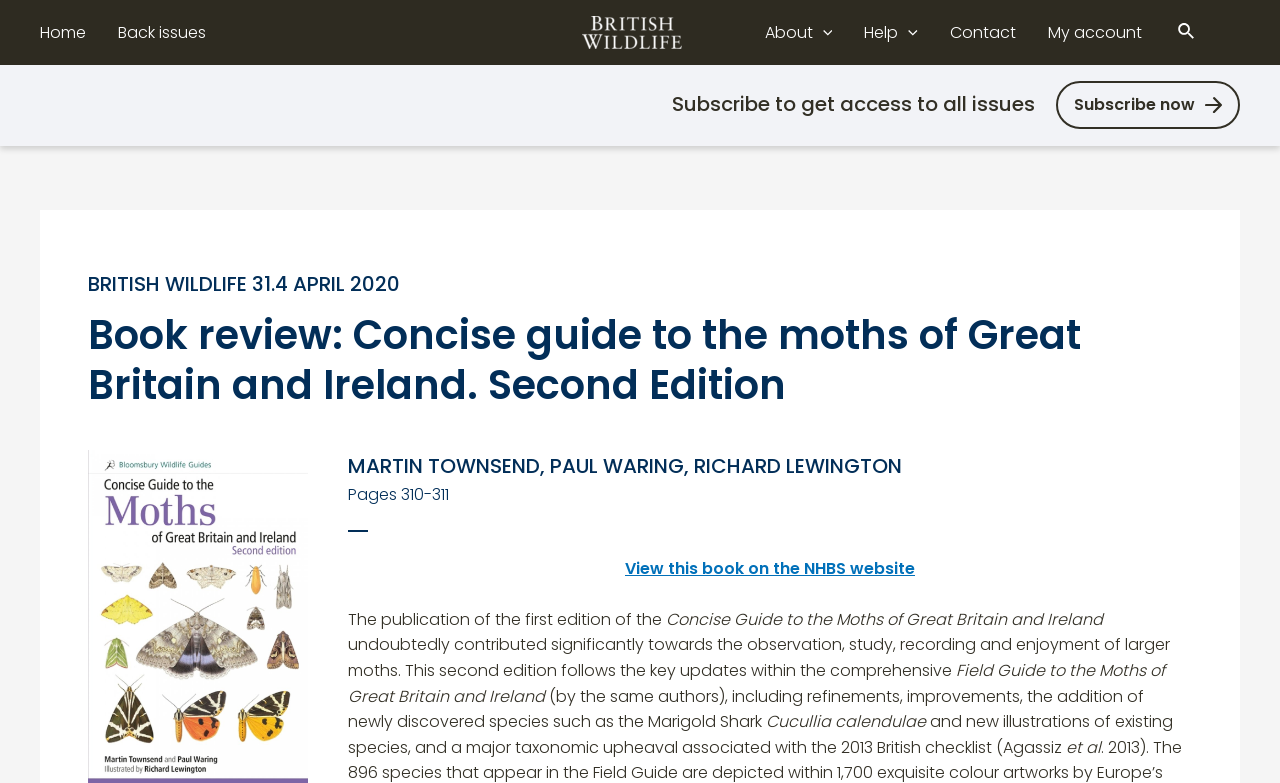Please determine the bounding box coordinates for the UI element described here. Use the format (top-left x, top-left y, bottom-right x, bottom-right y) with values bounded between 0 and 1: Search

[0.92, 0.024, 0.934, 0.059]